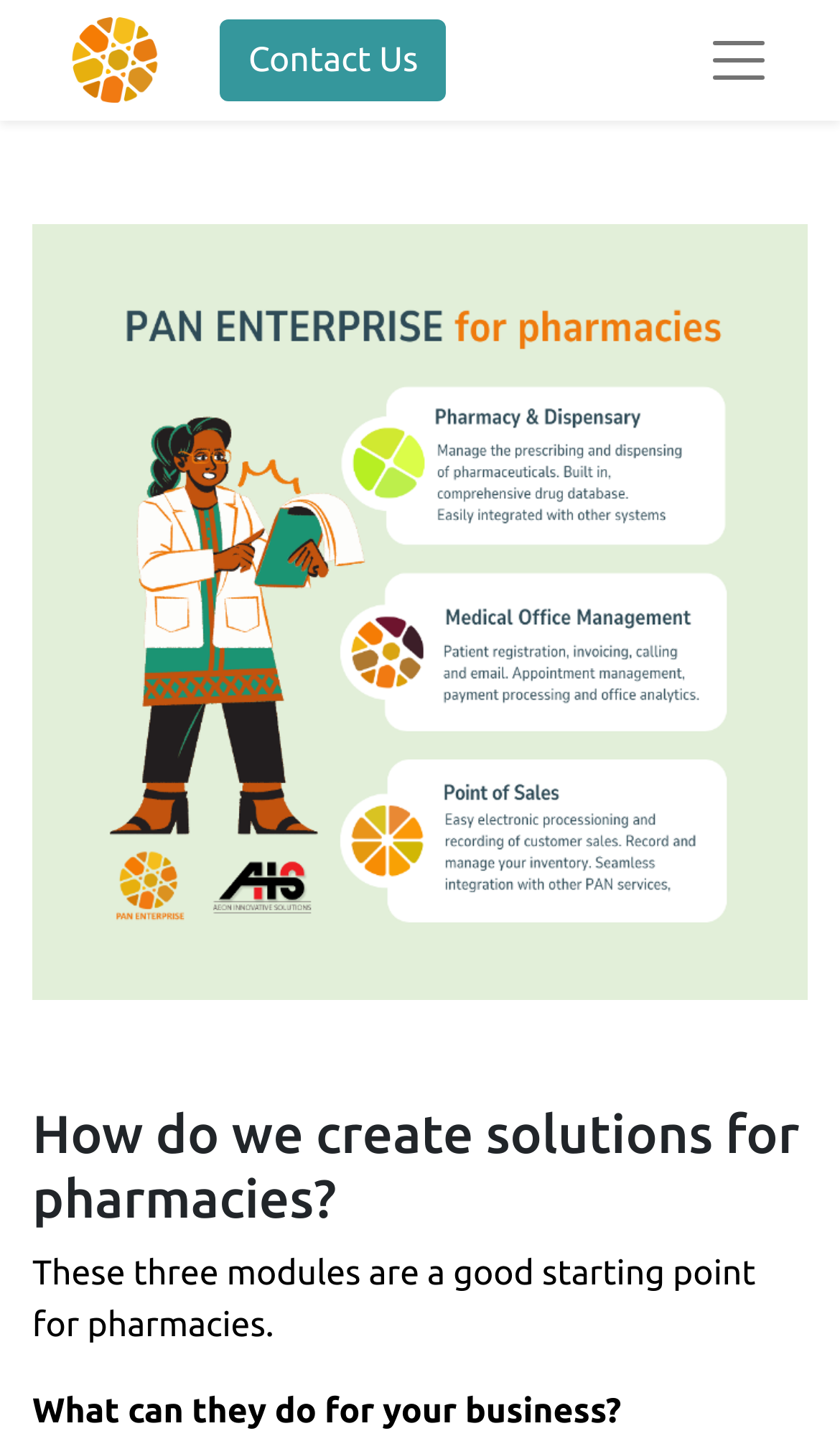Answer this question in one word or a short phrase: What is the topic of the main content?

Pharmacy solutions